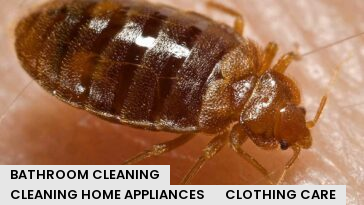Reply to the question with a brief word or phrase: What is the main concern related to bed bugs?

Home cleaning and pest control